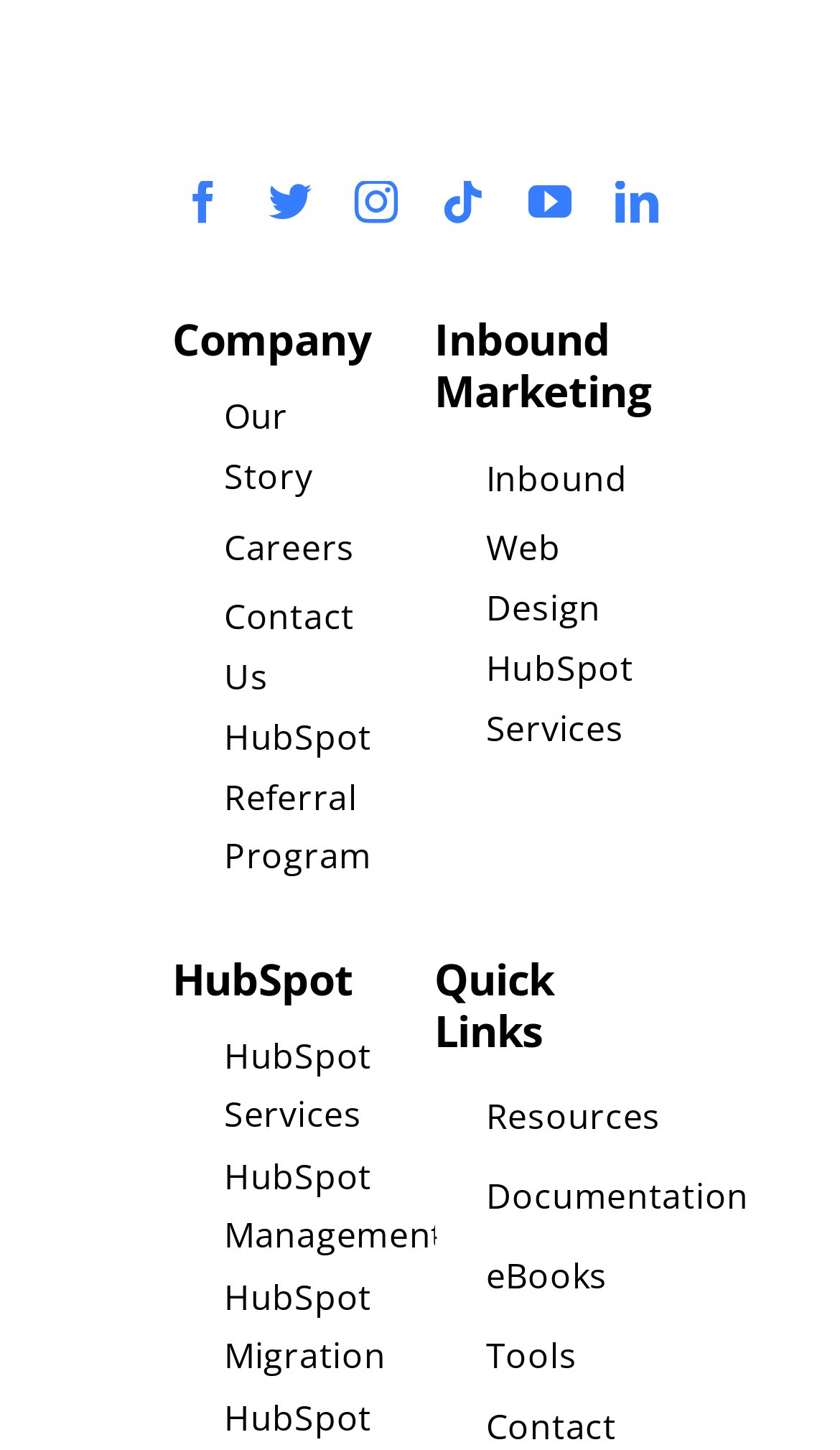Please identify the bounding box coordinates of the area I need to click to accomplish the following instruction: "explore inbound marketing".

[0.517, 0.304, 0.795, 0.357]